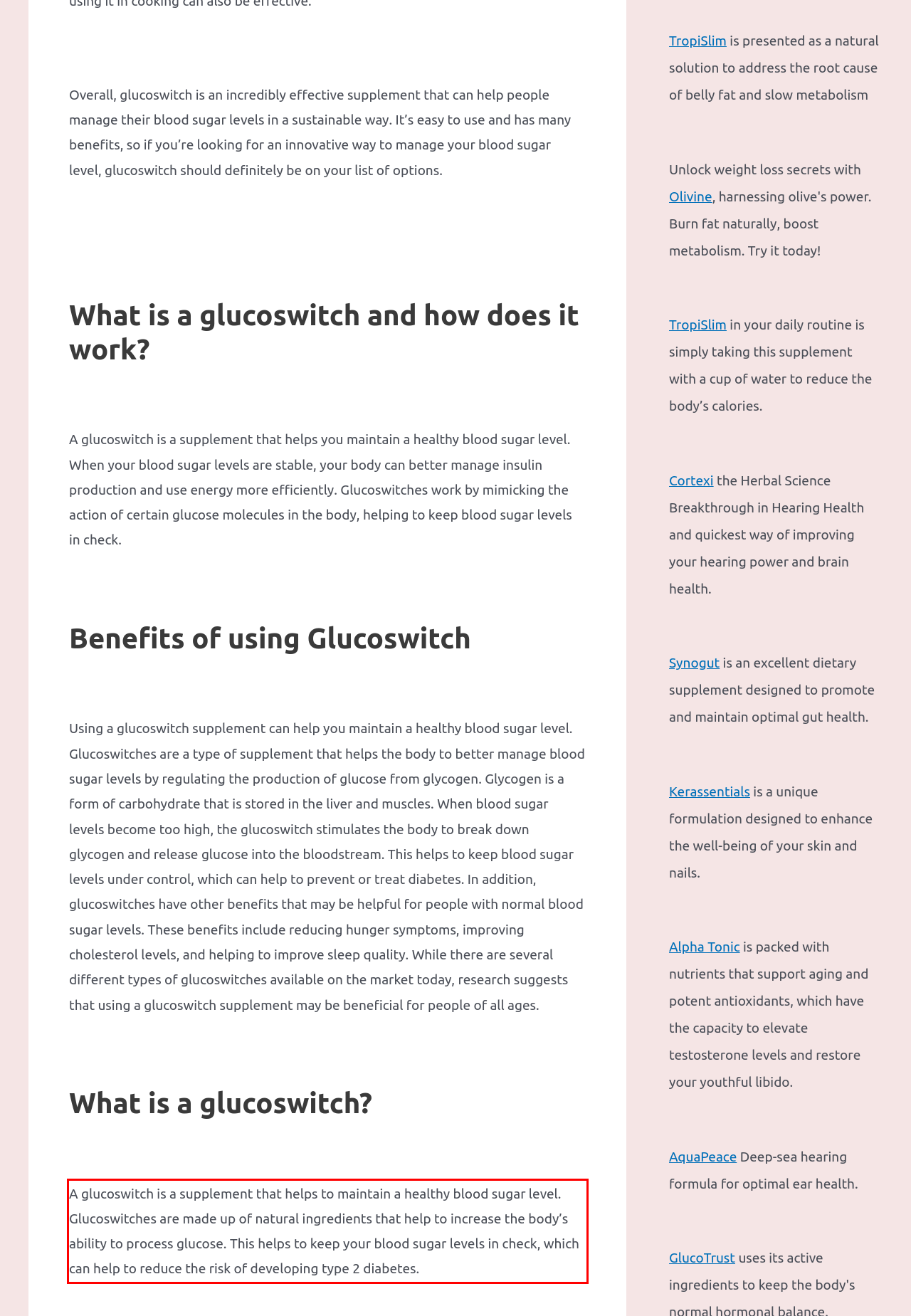Please analyze the provided webpage screenshot and perform OCR to extract the text content from the red rectangle bounding box.

A glucoswitch is a supplement that helps to maintain a healthy blood sugar level. Glucoswitches are made up of natural ingredients that help to increase the body’s ability to process glucose. This helps to keep your blood sugar levels in check, which can help to reduce the risk of developing type 2 diabetes.